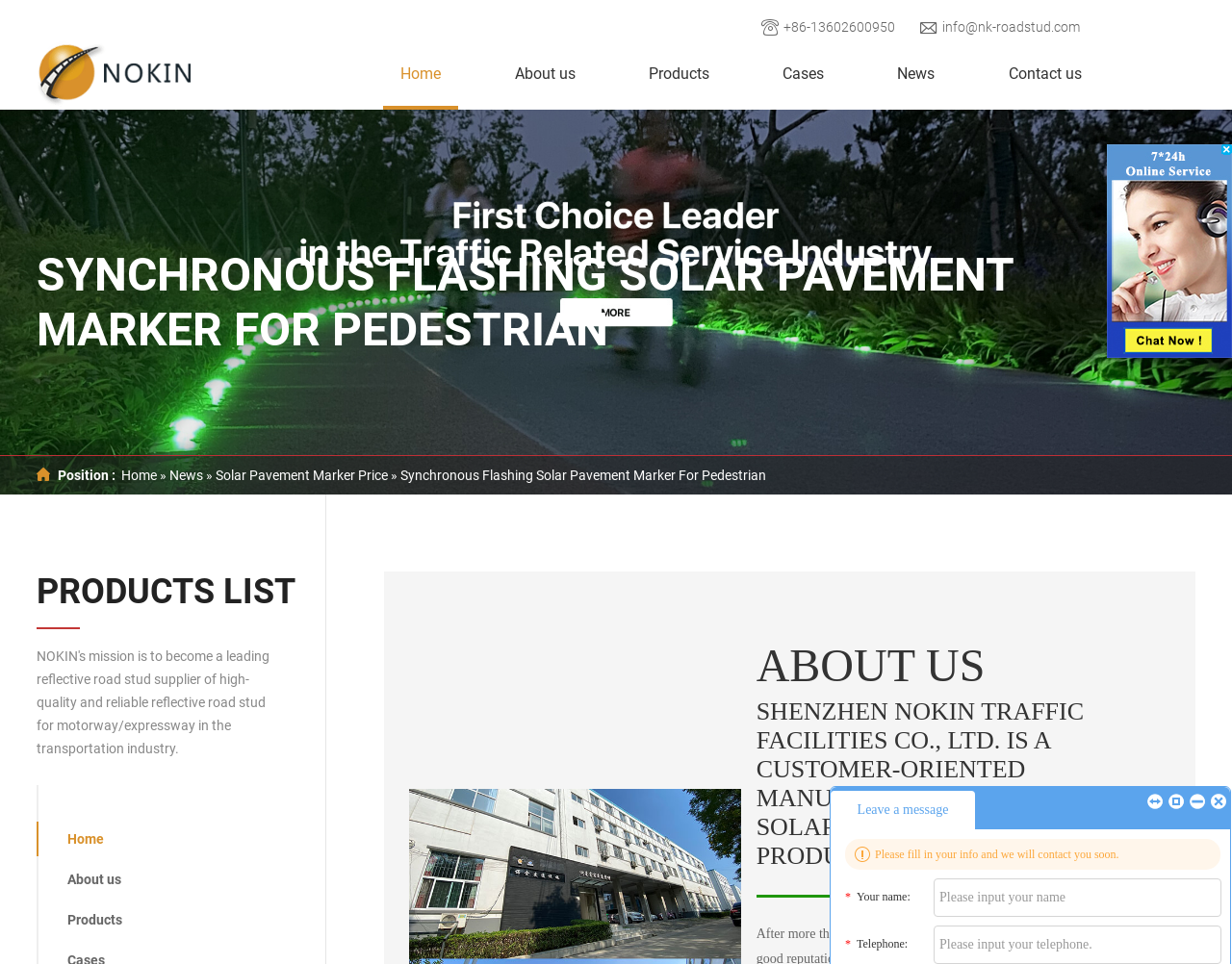Determine the bounding box coordinates for the clickable element to execute this instruction: "go to the about us page". Provide the coordinates as four float numbers between 0 and 1, i.e., [left, top, right, bottom].

[0.404, 0.04, 0.481, 0.114]